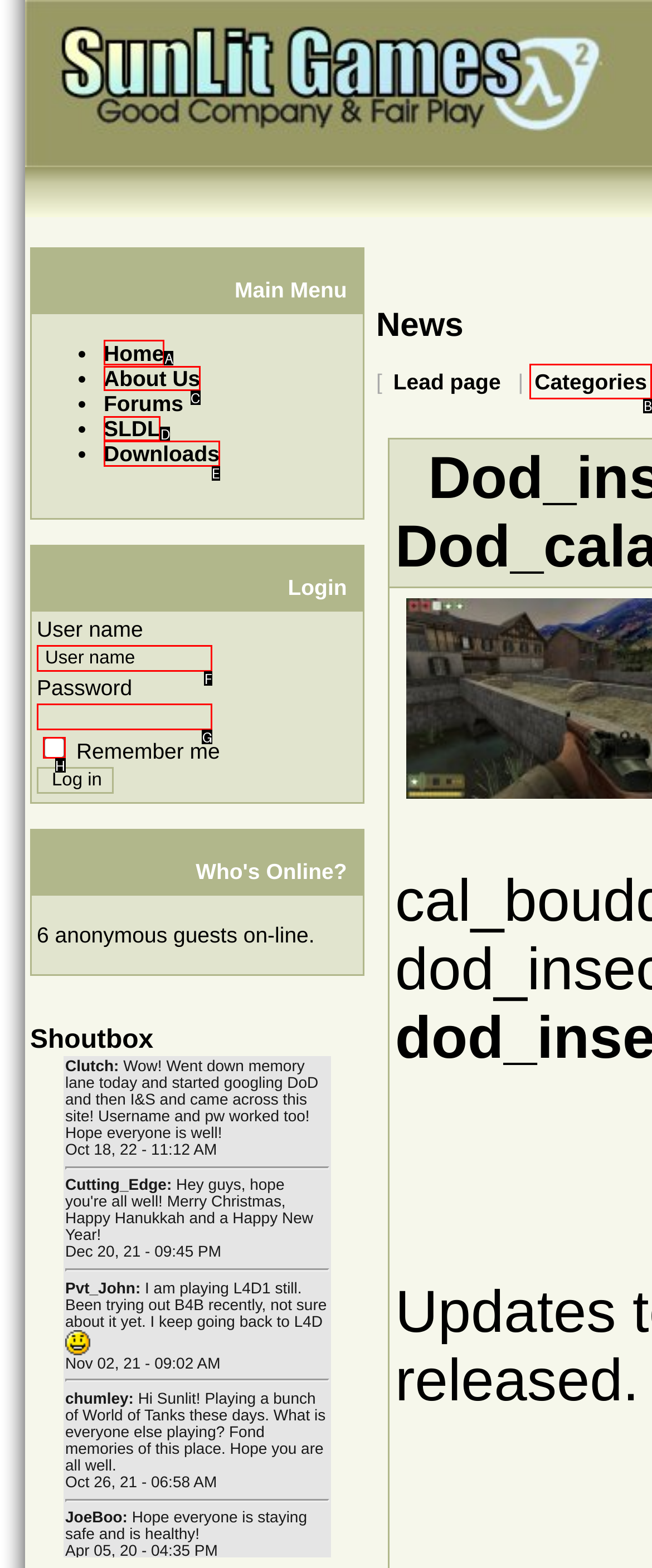To complete the instruction: Click on the Home link, which HTML element should be clicked?
Respond with the option's letter from the provided choices.

A